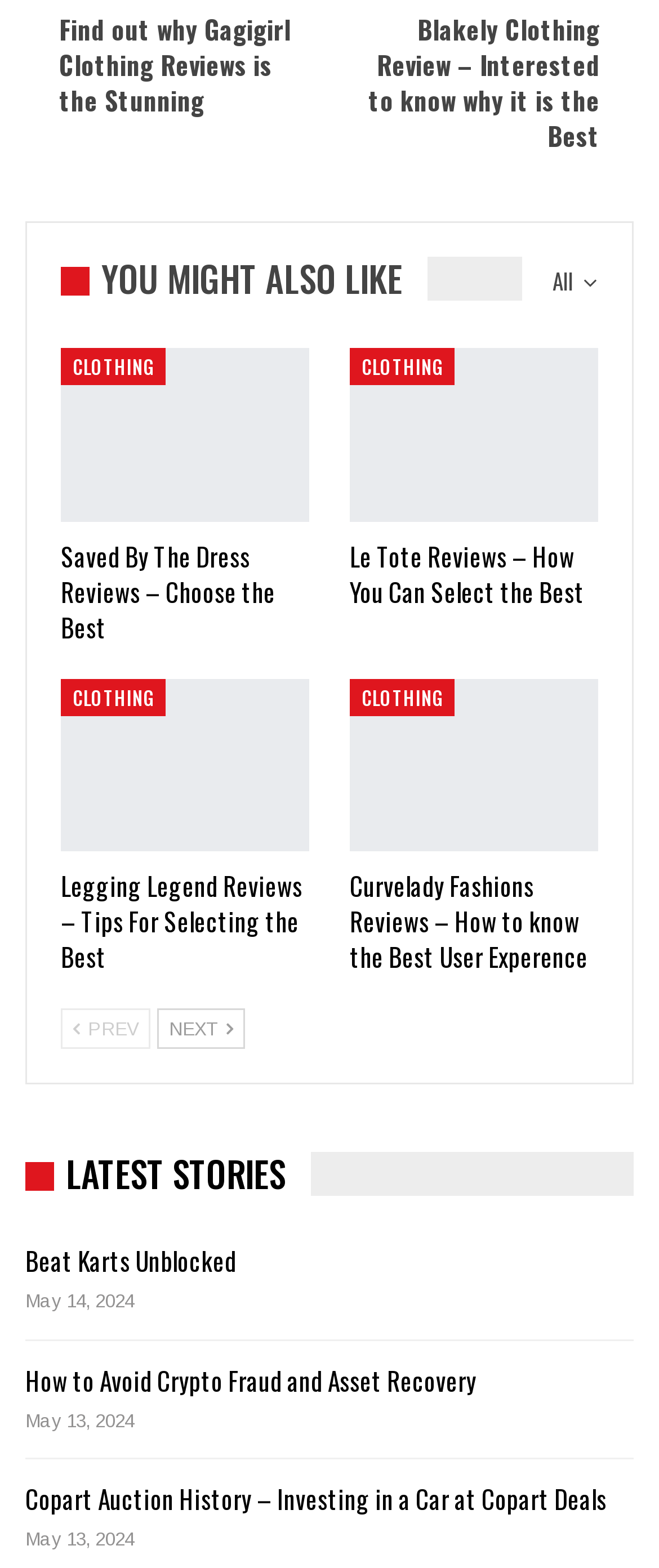Kindly provide the bounding box coordinates of the section you need to click on to fulfill the given instruction: "Go to 'CLOTHING'".

[0.092, 0.222, 0.252, 0.246]